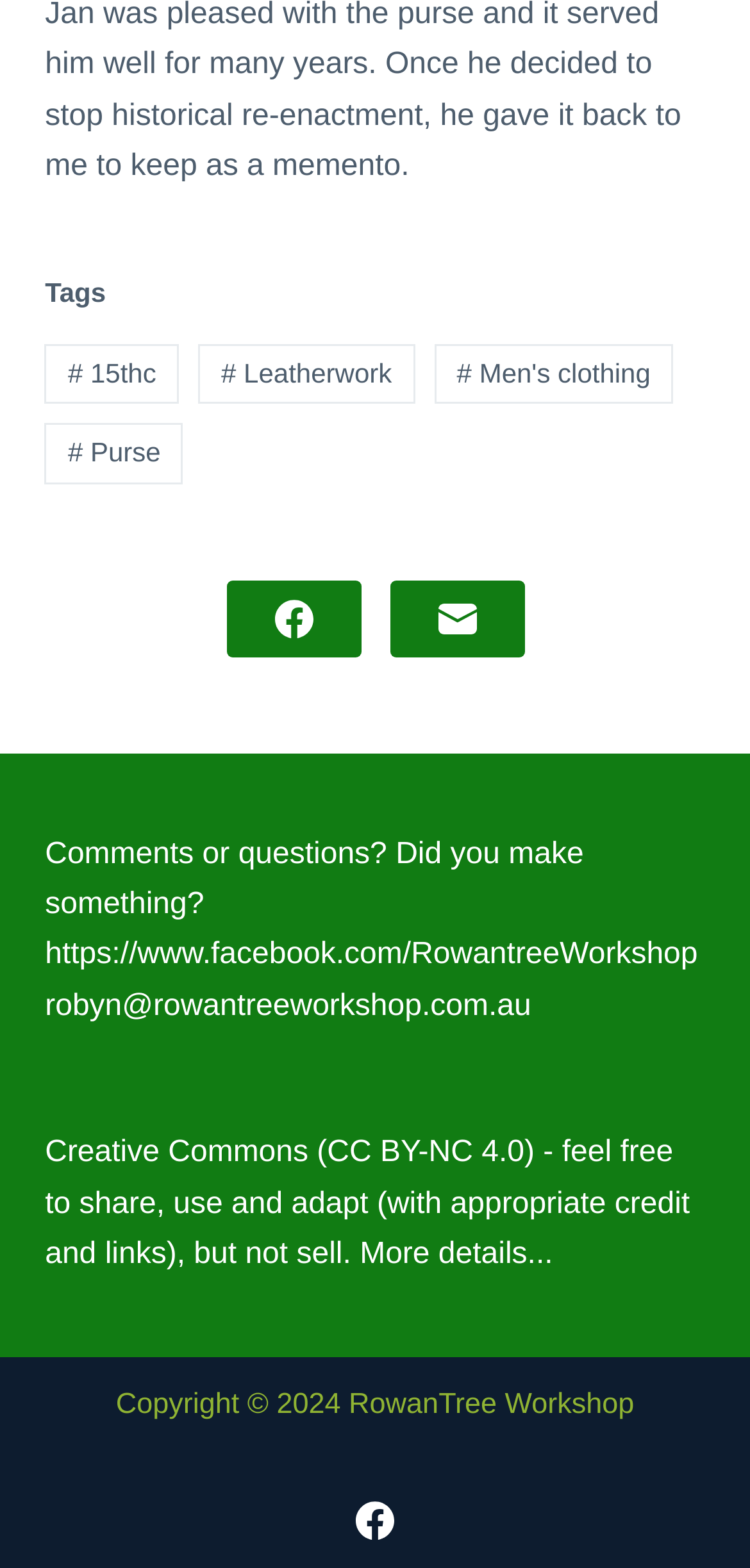Determine the coordinates of the bounding box for the clickable area needed to execute this instruction: "Click on the '15thc' tag".

[0.06, 0.219, 0.239, 0.258]